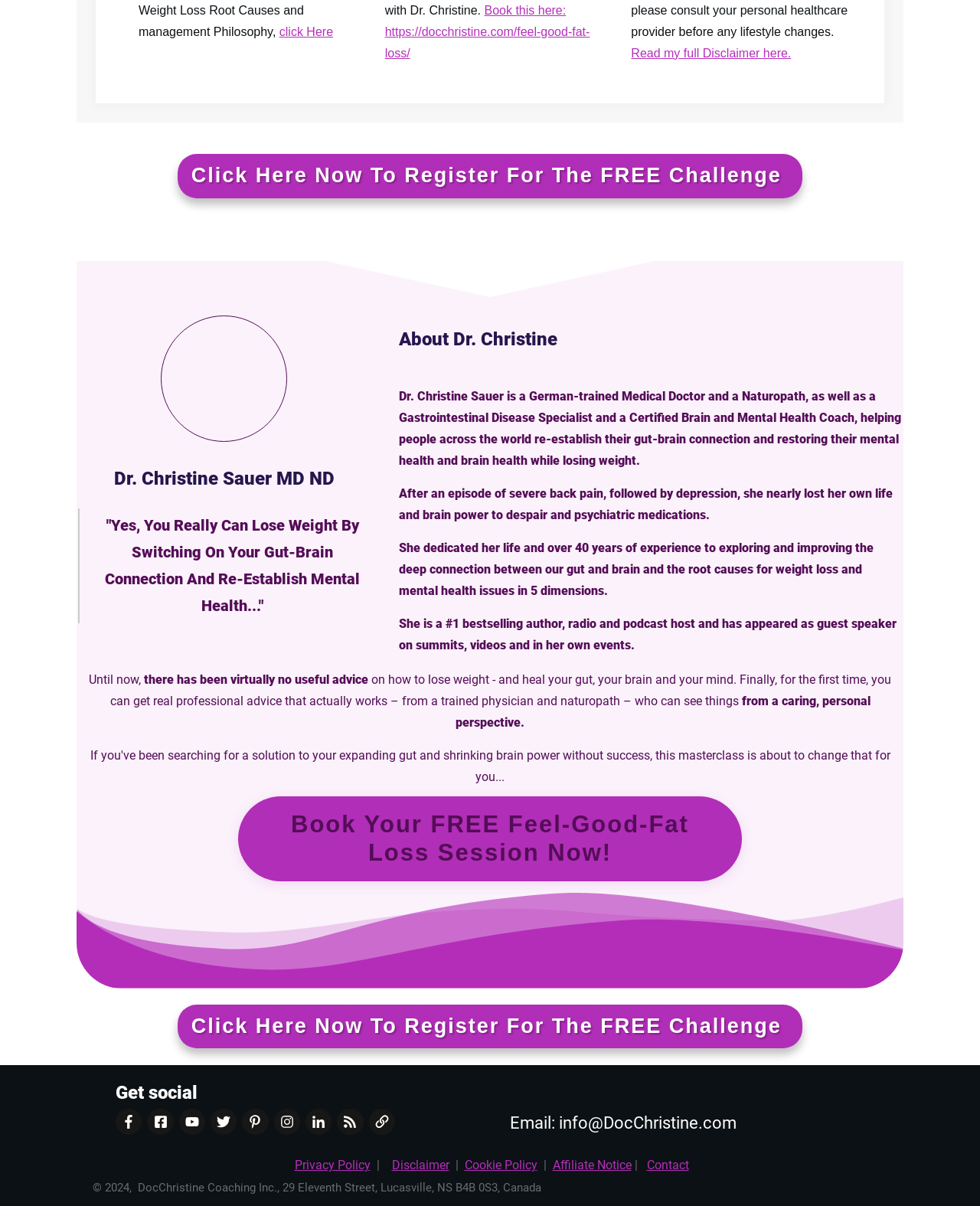What is the topic of the webpage?
From the screenshot, supply a one-word or short-phrase answer.

Weight loss and mental health